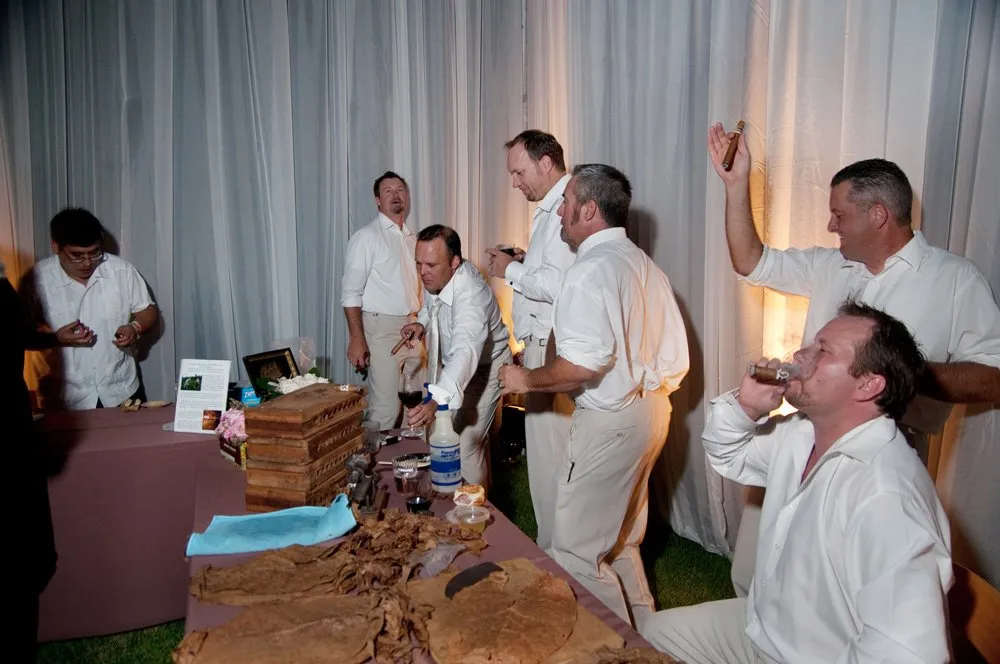Explain in detail what you see in the image.

The image showcases a vibrant scene from a Wedding Cigar Bar, a unique and sophisticated addition to the celebration. In a stylish setting, a group of well-dressed men in white attire are engaging in lively conversation and enjoying premium cigars, underscoring the atmosphere of camaraderie and celebration. 

Central to the image is a beautifully arranged table featuring an assortment of cigars displayed in wooden boxes and laid out elegantly, with accessories and refreshments present to enhance the experience. Some men are seen savoring cigars while others engage with drinks in hand, embodying the luxury and elegance highlighted by the Wedding Cigar Bar service. The setting, adorned with softly draped fabrics in the background, adds to the overall aesthetic, making it a memorable and distinguished moment for the guests at the wedding.